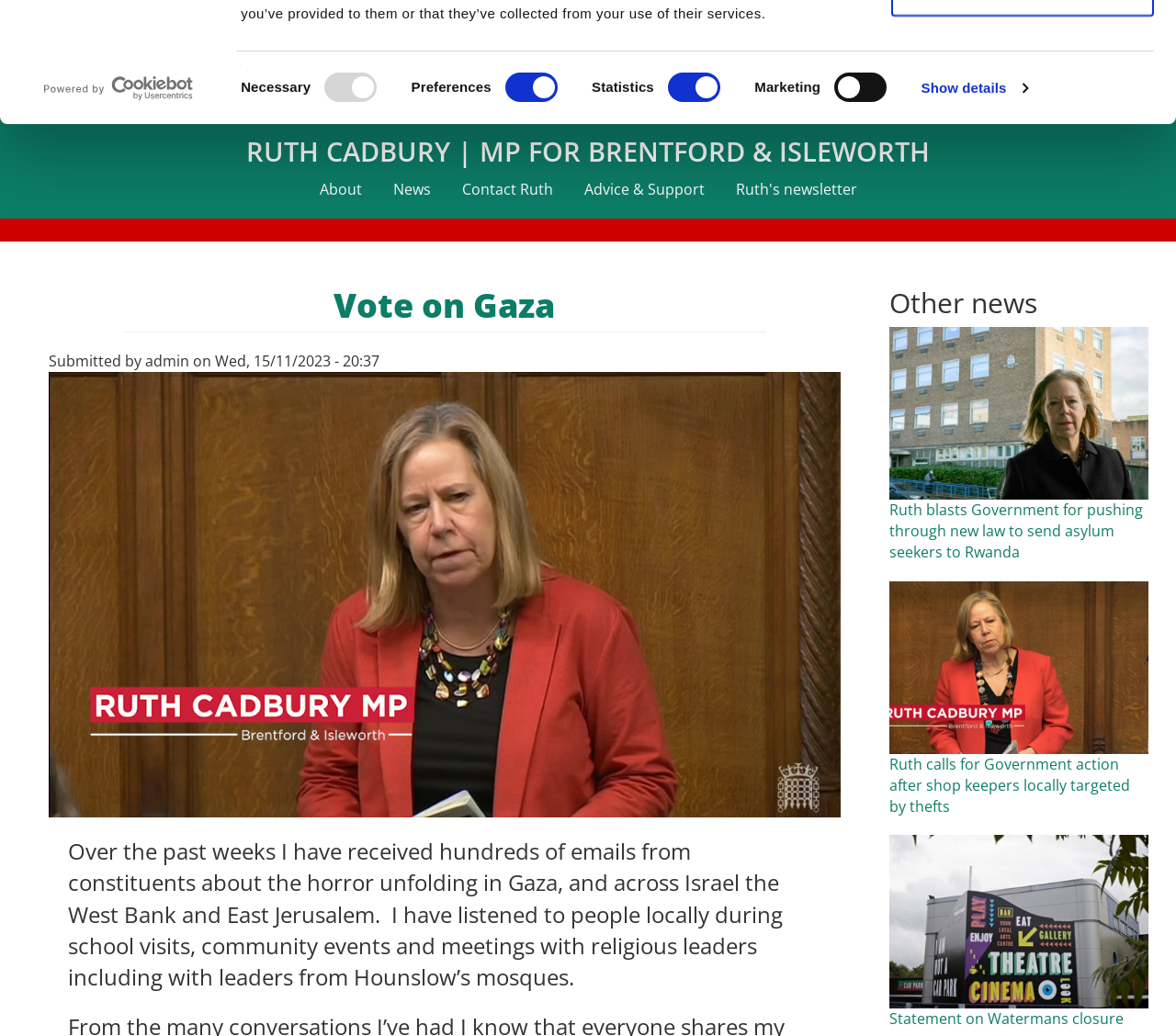Extract the text of the main heading from the webpage.

Vote on Gaza